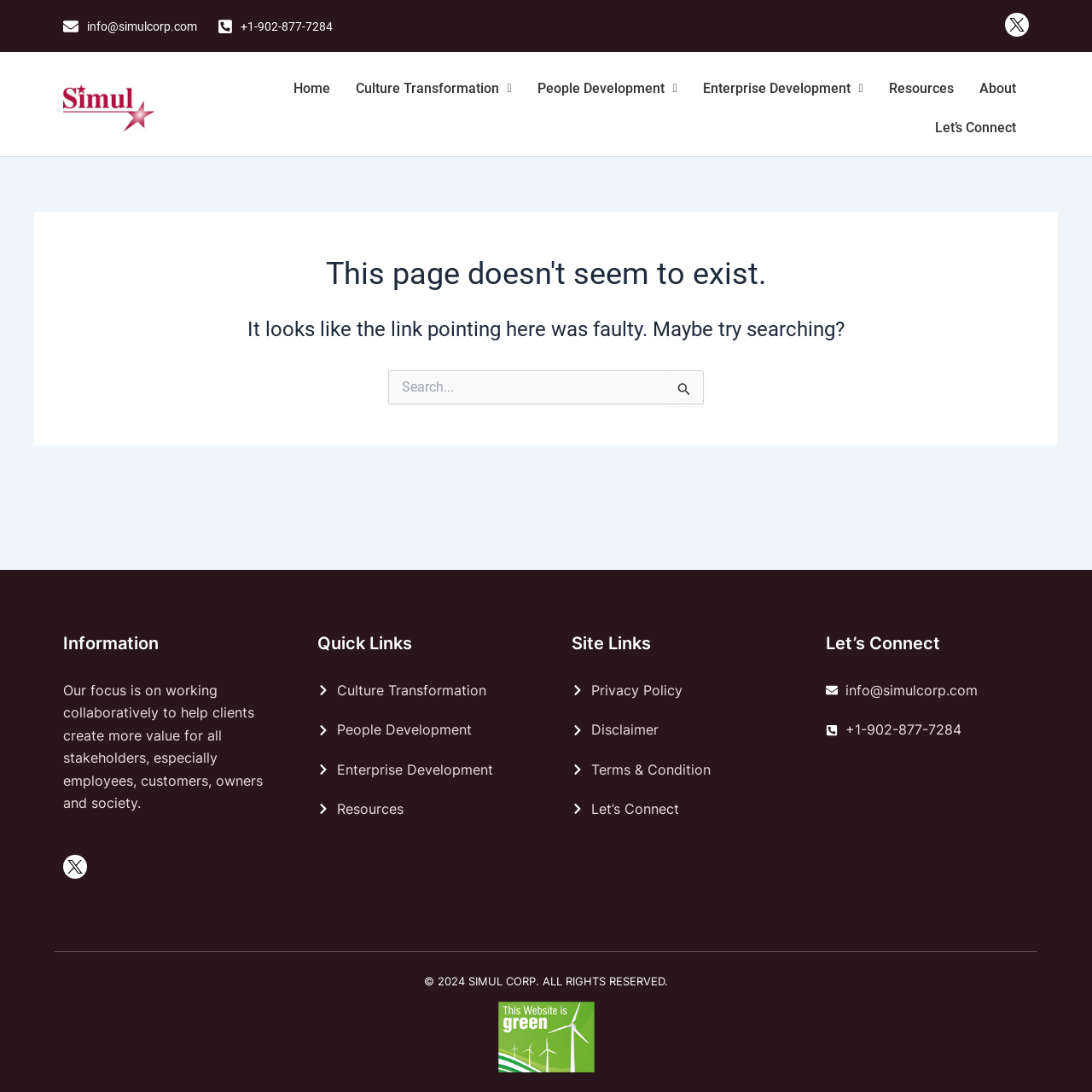Determine the webpage's heading and output its text content.

This page doesn't seem to exist.